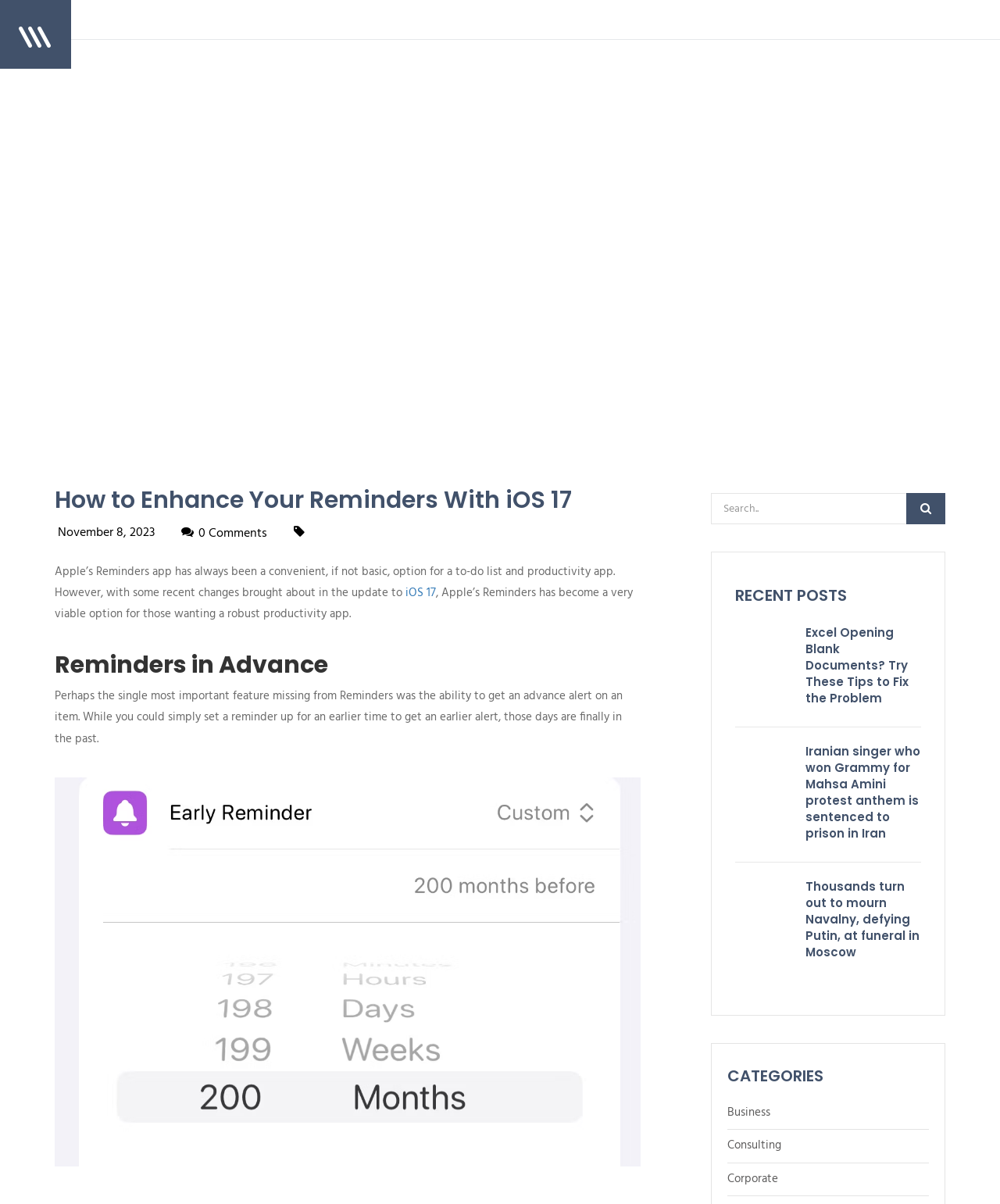Please identify the bounding box coordinates of the element's region that I should click in order to complete the following instruction: "View the recent post about Excel Opening Blank Documents". The bounding box coordinates consist of four float numbers between 0 and 1, i.e., [left, top, right, bottom].

[0.805, 0.518, 0.909, 0.587]